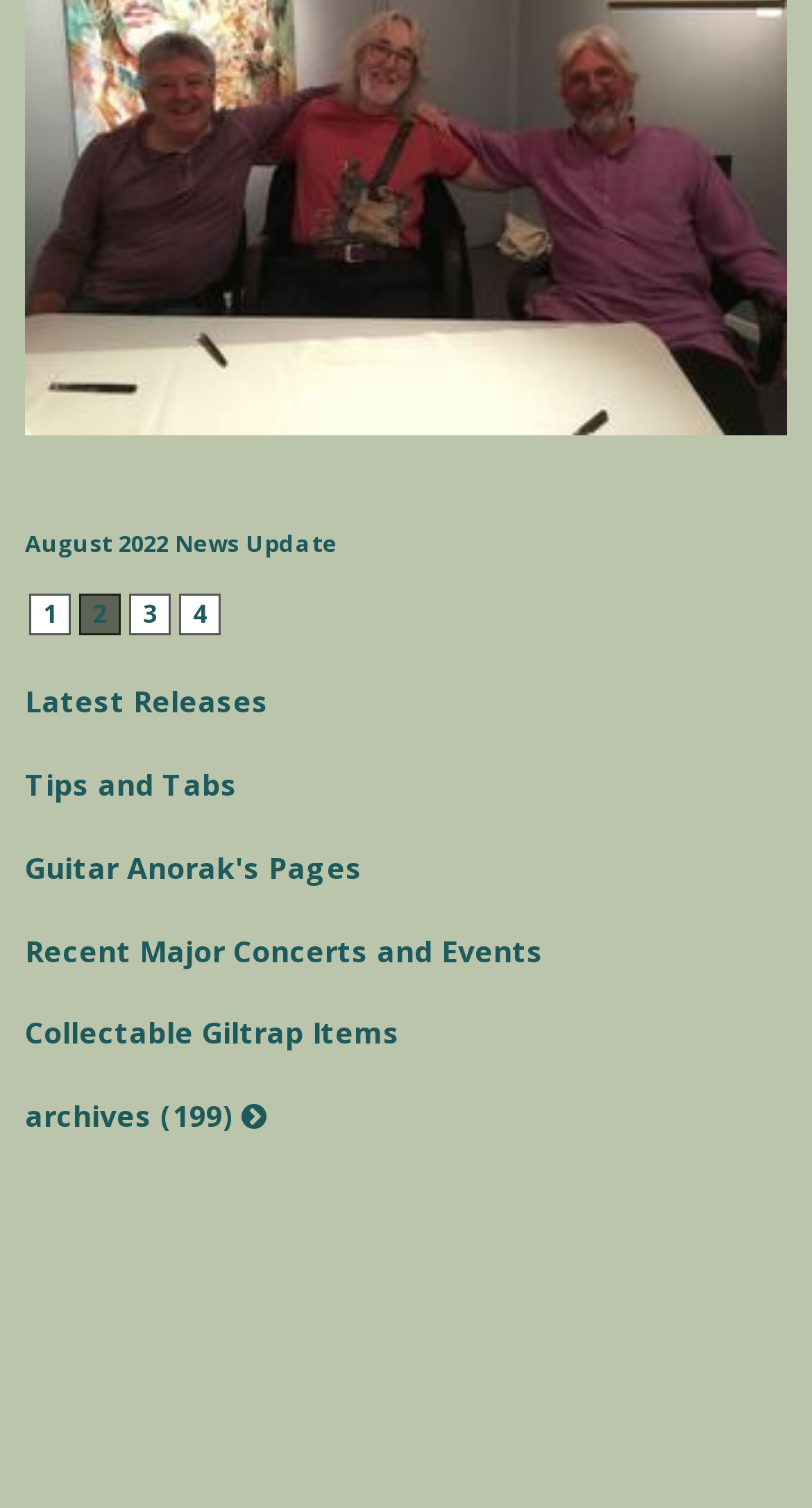Find the bounding box coordinates for the area that must be clicked to perform this action: "browse archives".

[0.031, 0.727, 0.328, 0.753]